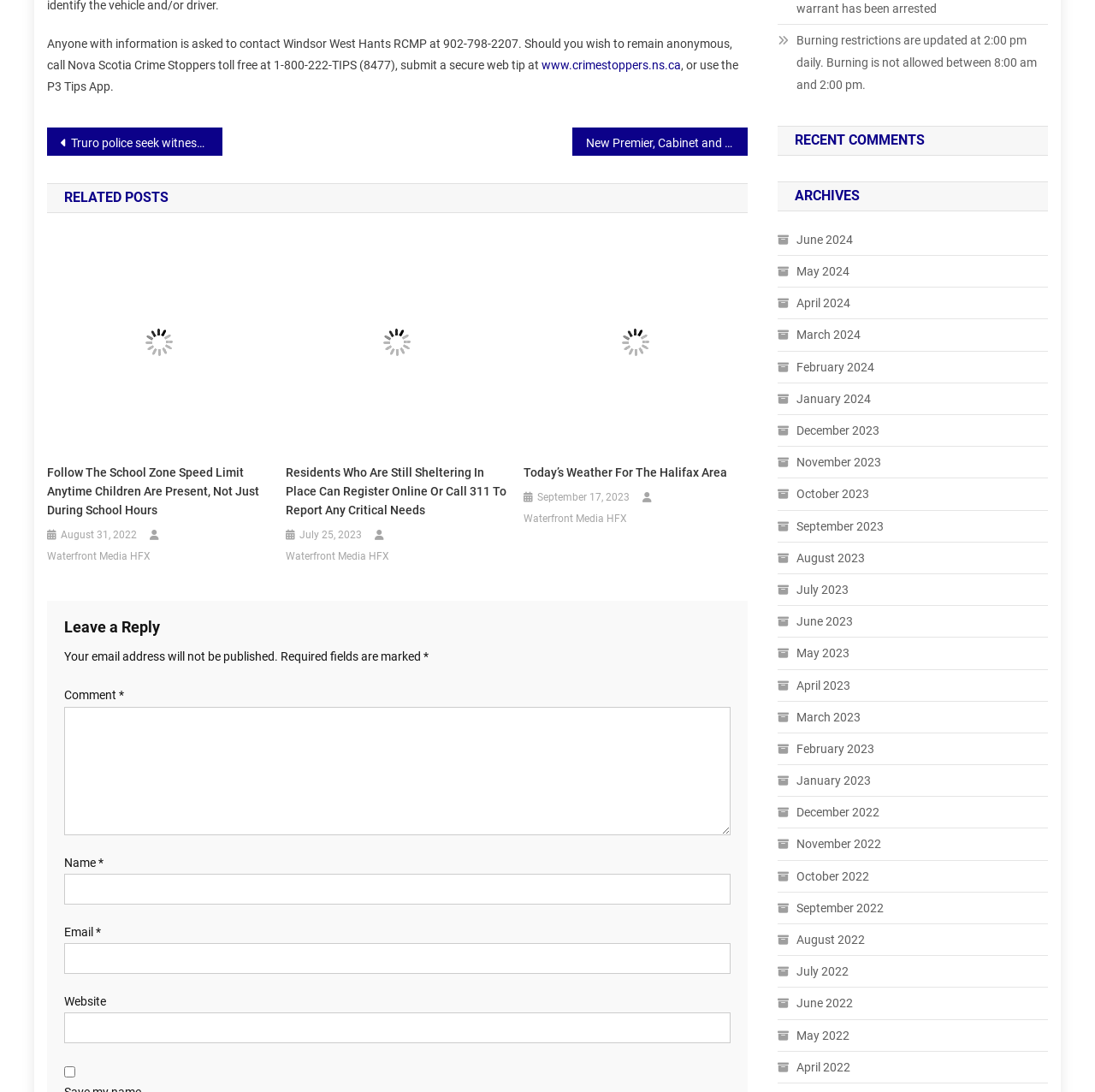Please identify the bounding box coordinates of the element that needs to be clicked to perform the following instruction: "Read related post about Truro police seeking witness".

[0.043, 0.117, 0.203, 0.143]